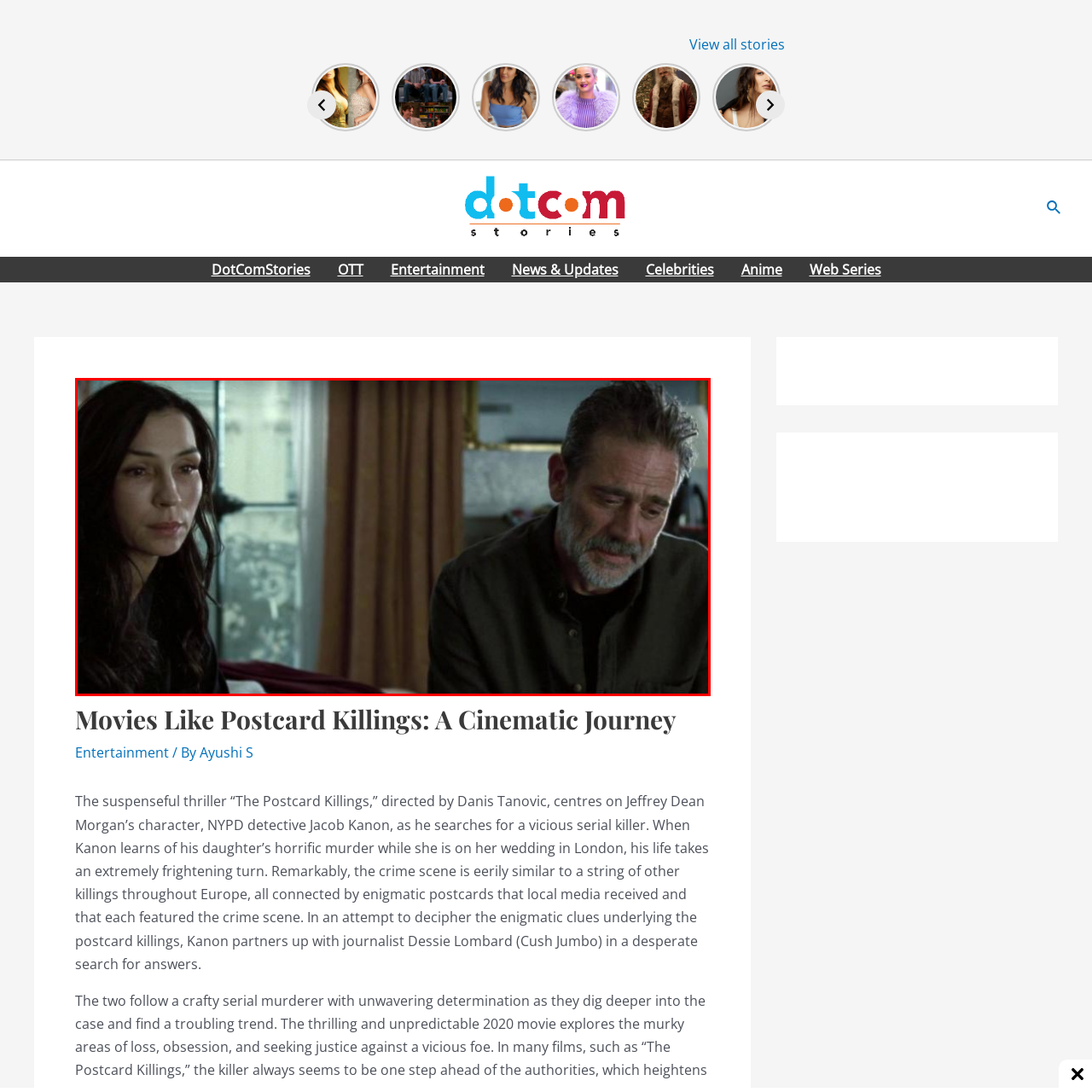Observe the image within the red outline and respond to the ensuing question with a detailed explanation based on the visual aspects of the image: 
What is the atmosphere of the setting?

The caption describes the setting as having 'rich, warm curtains' which 'enhance the somber atmosphere', suggesting that the mood of the scene is serious and melancholic.